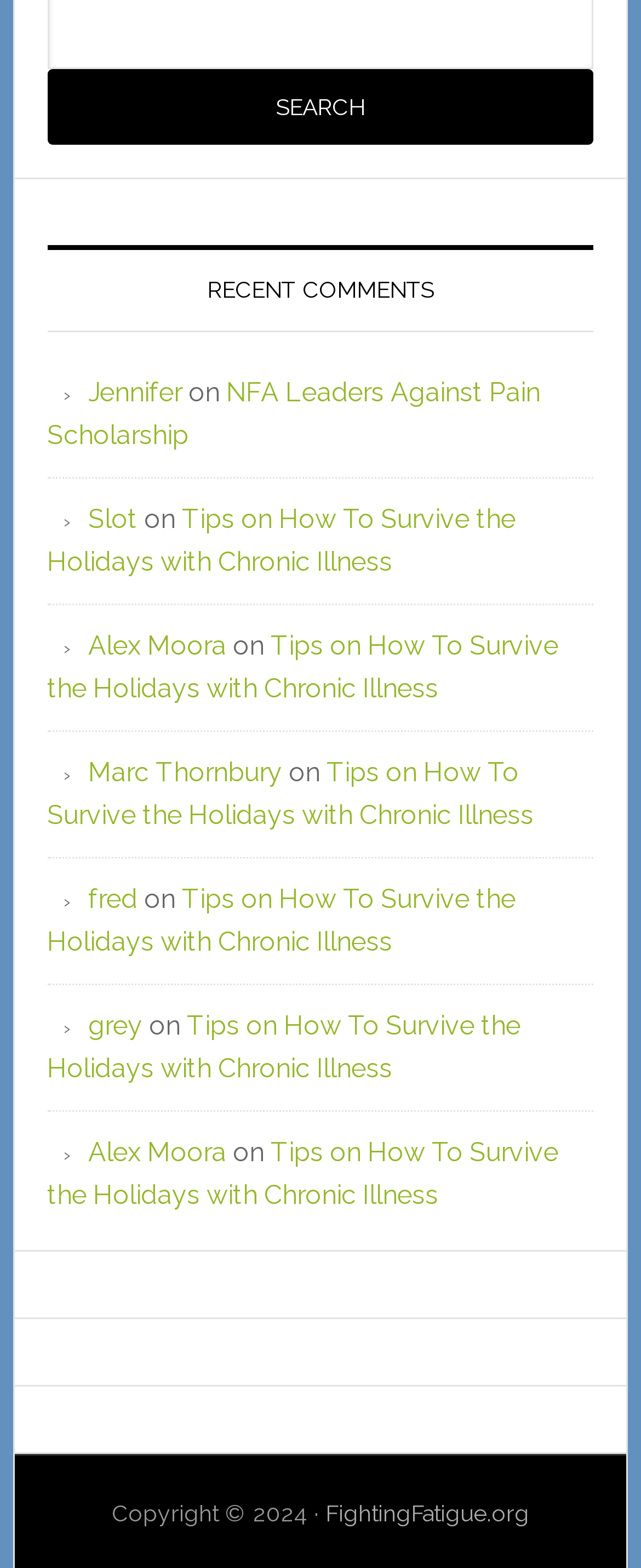What is the text next to the link 'Jennifer'?
Please provide an in-depth and detailed response to the question.

The link element with ID 443 has the text 'Jennifer', and the adjacent StaticText element with ID 444 has the text 'on', indicating that 'on' is the text next to the link 'Jennifer'.